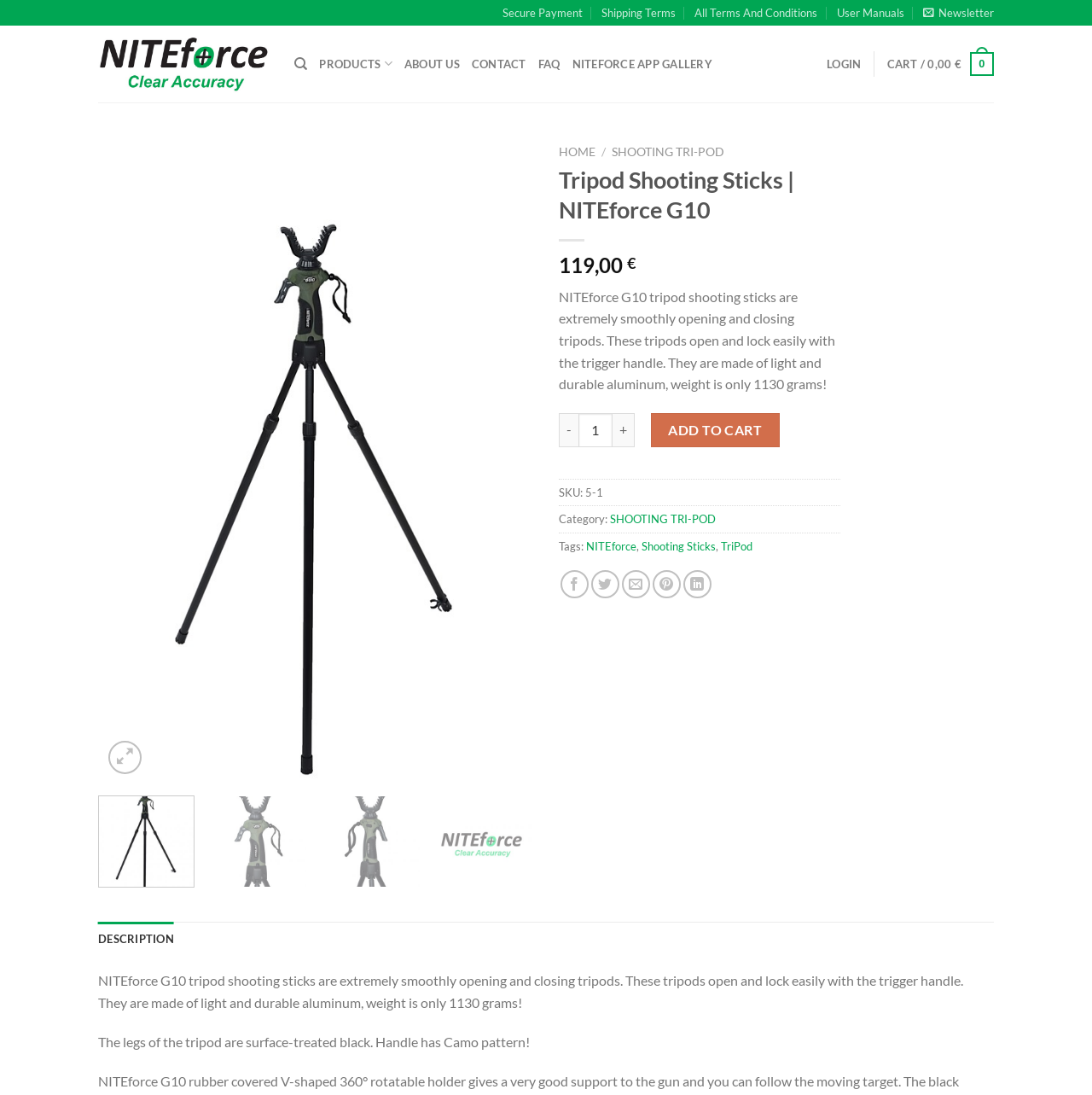Identify the headline of the webpage and generate its text content.

Tripod Shooting Sticks | NITEforce G10